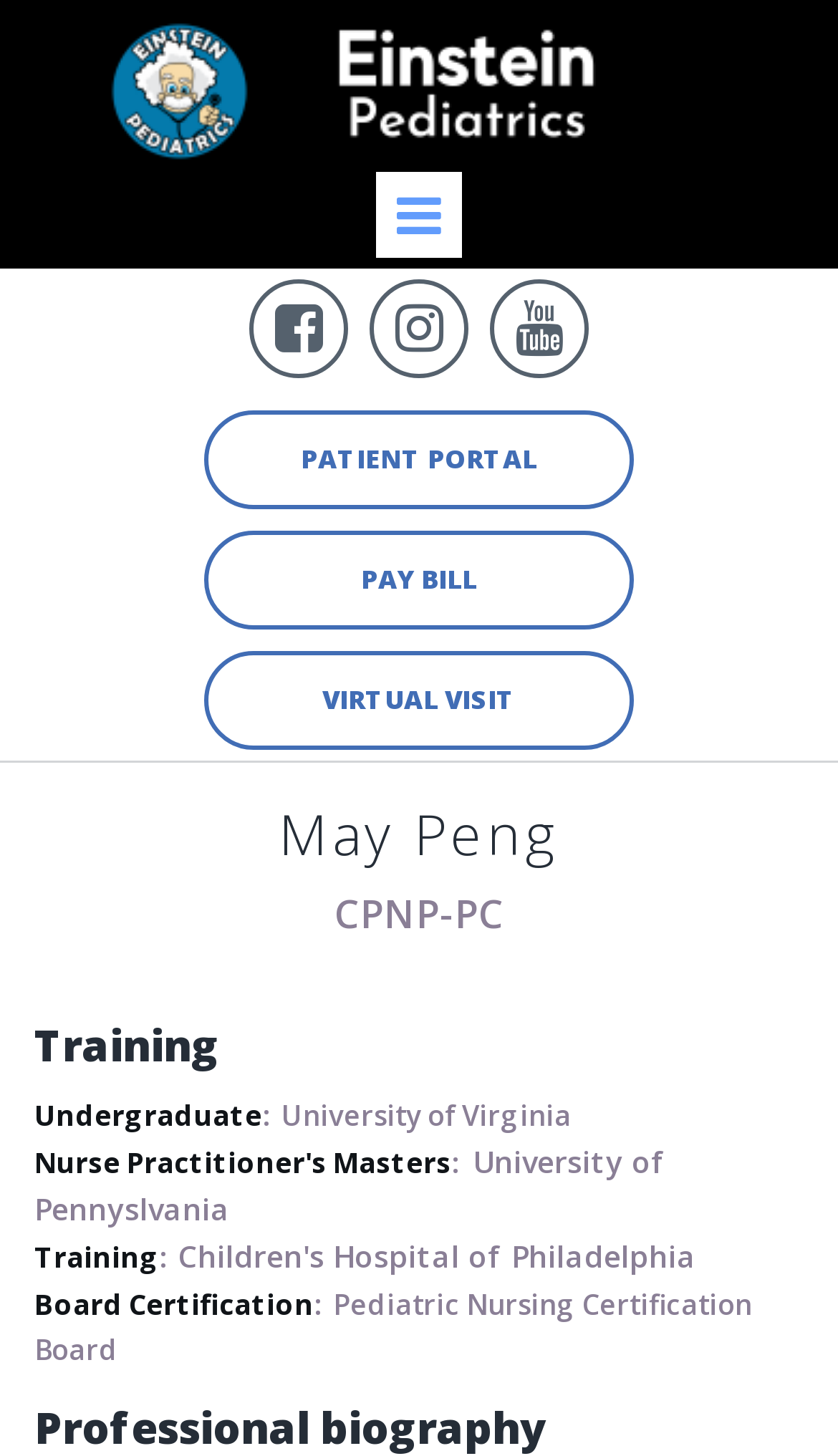Respond to the following question using a concise word or phrase: 
What is May Peng's board certification?

Pediatric Nursing Certification Board